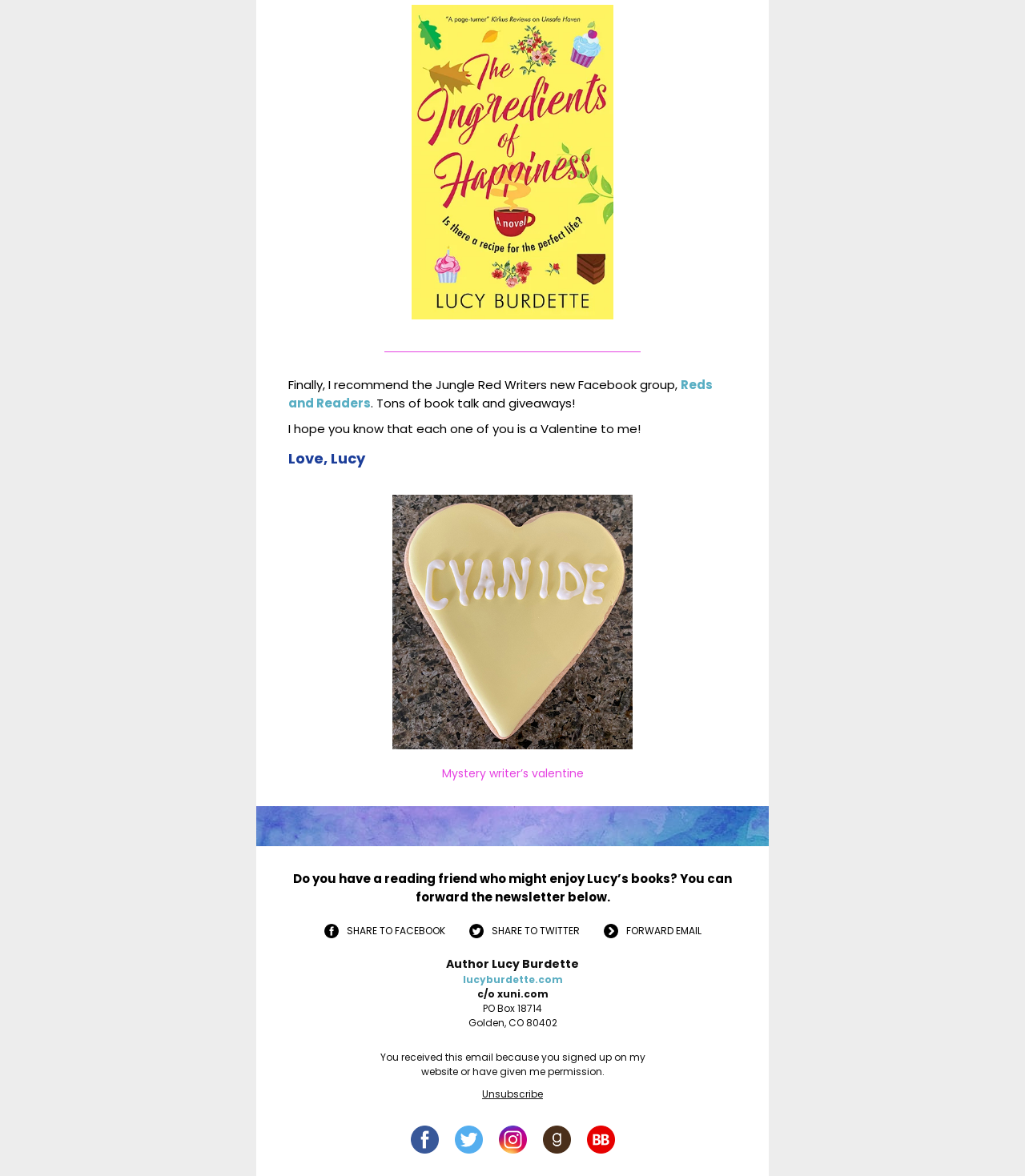Given the element description, predict the bounding box coordinates in the format (top-left x, top-left y, bottom-right x, bottom-right y), using floating point numbers between 0 and 1: Forward email

[0.611, 0.786, 0.684, 0.797]